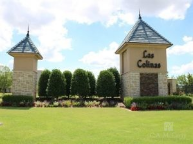What is the color of the sky?
Respond to the question with a well-detailed and thorough answer.

The caption describes the backdrop of the image as 'clear blue skies with scattered clouds', indicating that the dominant color of the sky is blue.